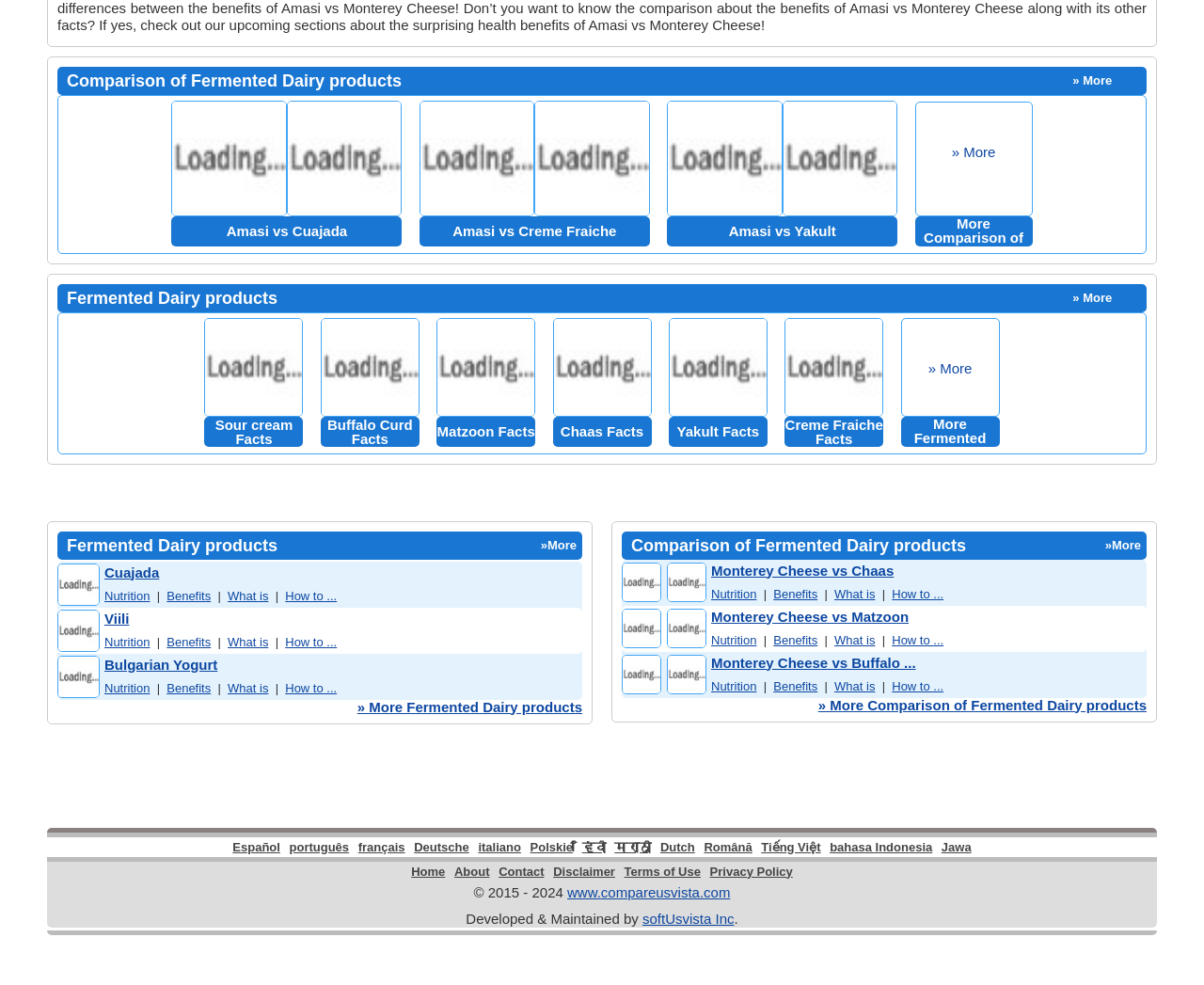Show me the bounding box coordinates of the clickable region to achieve the task as per the instruction: "Go to Home page".

None